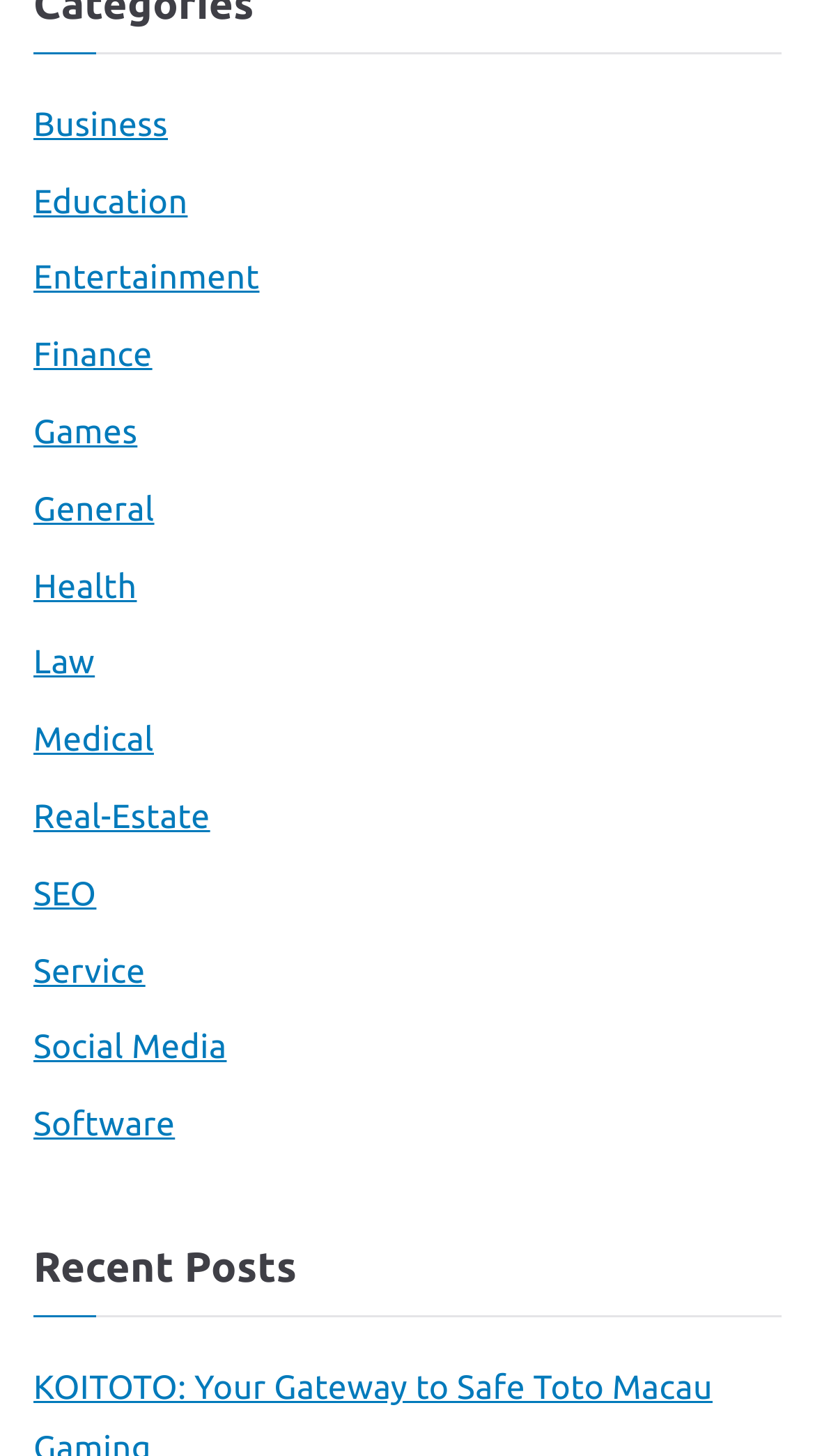Answer the question using only one word or a concise phrase: What is the title of the section below the links?

Recent Posts